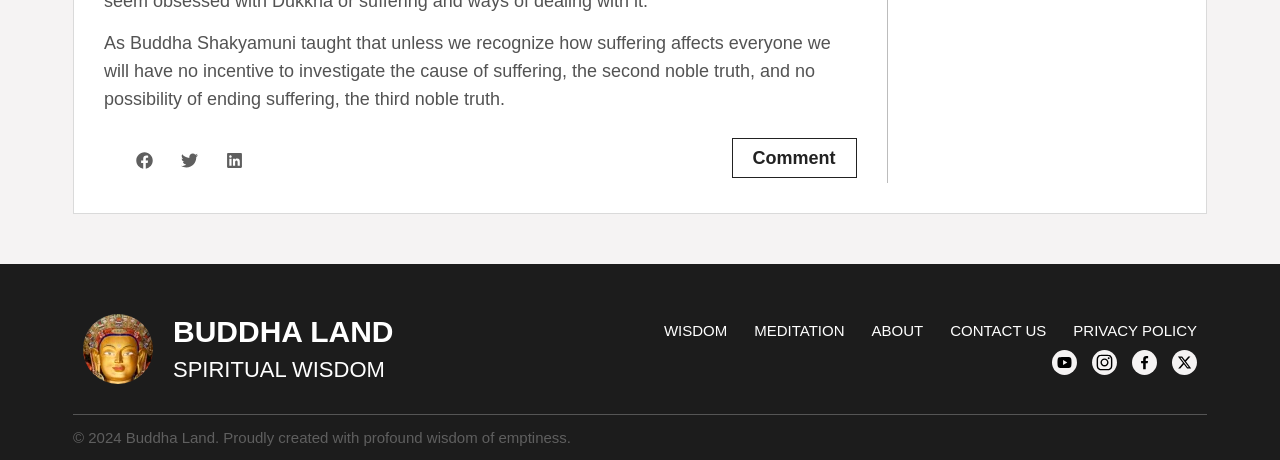Identify the bounding box of the UI element that matches this description: "Comment".

[0.588, 0.321, 0.653, 0.365]